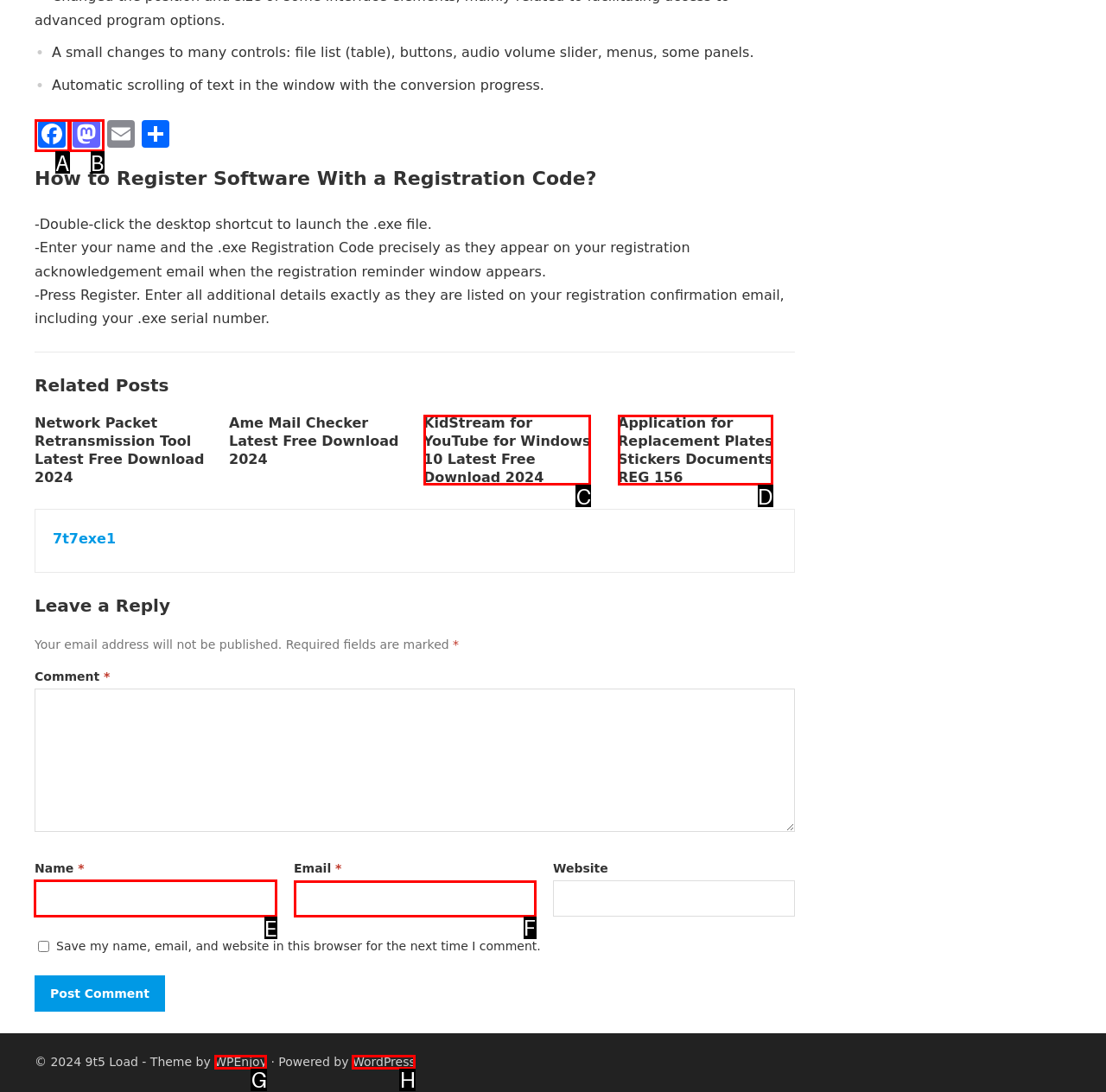Specify which UI element should be clicked to accomplish the task: Enter your name in the Name field. Answer with the letter of the correct choice.

E